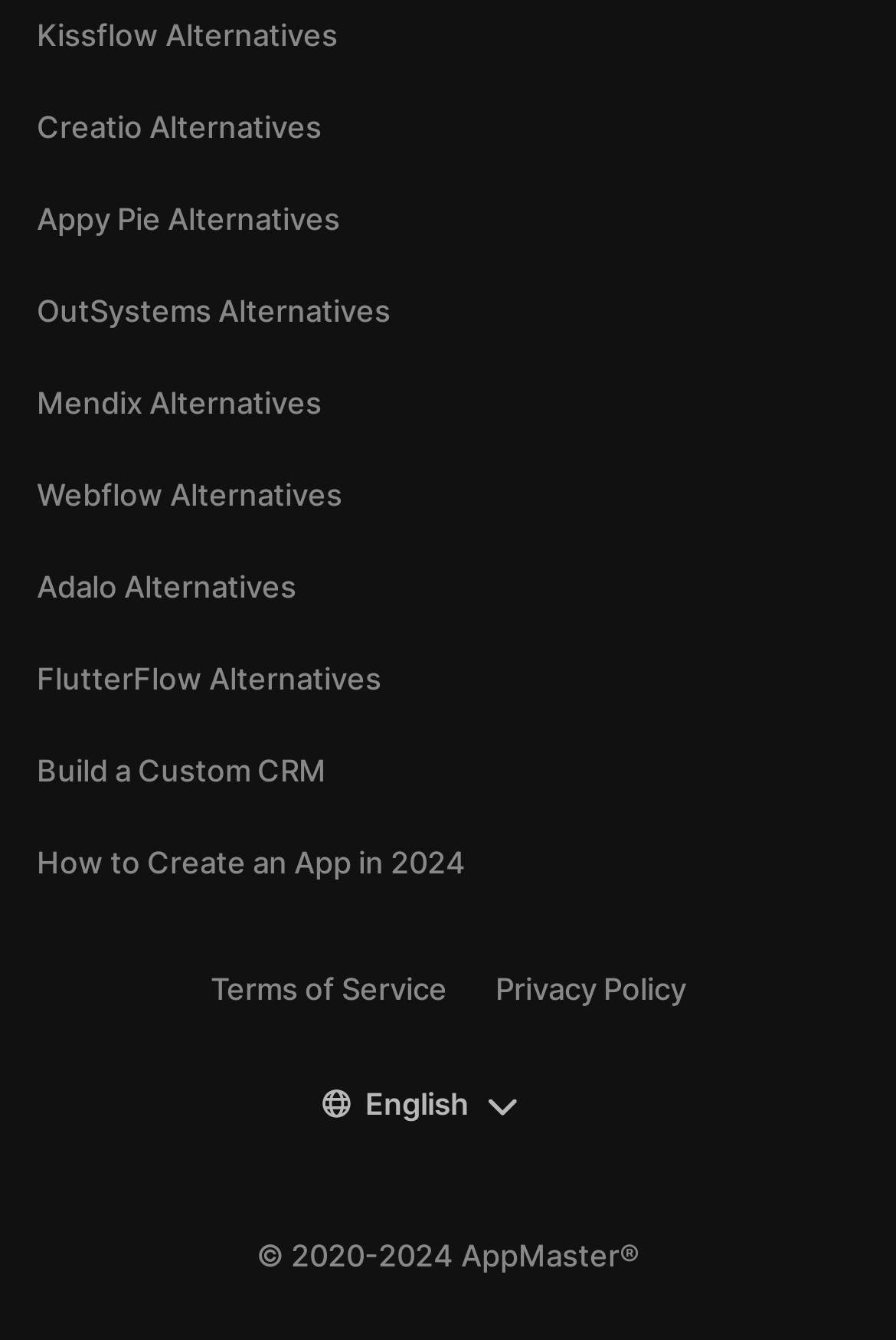Identify the bounding box coordinates for the region to click in order to carry out this instruction: "Select English language". Provide the coordinates using four float numbers between 0 and 1, formatted as [left, top, right, bottom].

[0.408, 0.81, 0.523, 0.838]